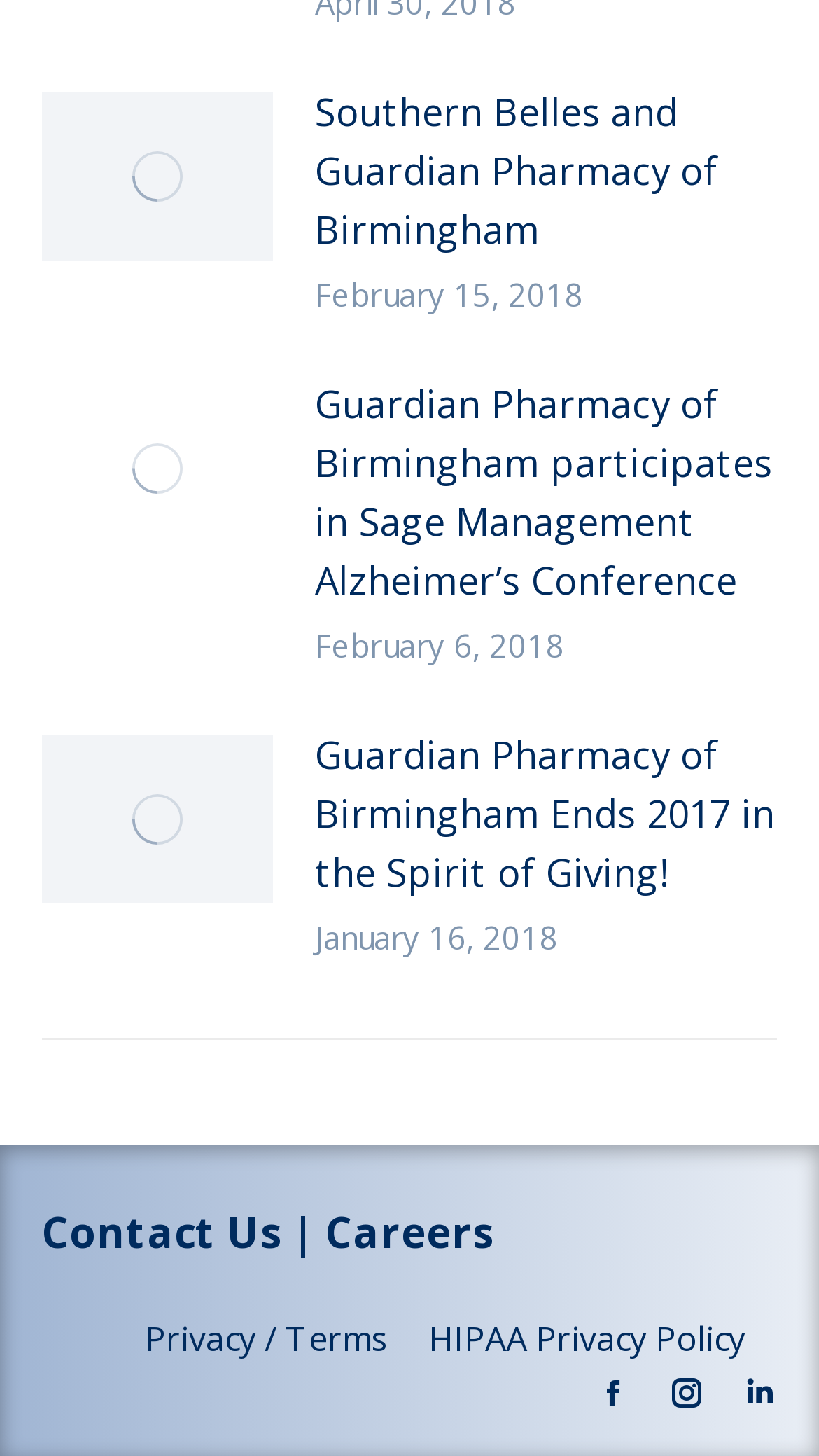Determine the bounding box coordinates for the clickable element required to fulfill the instruction: "Call us". Provide the coordinates as four float numbers between 0 and 1, i.e., [left, top, right, bottom].

None